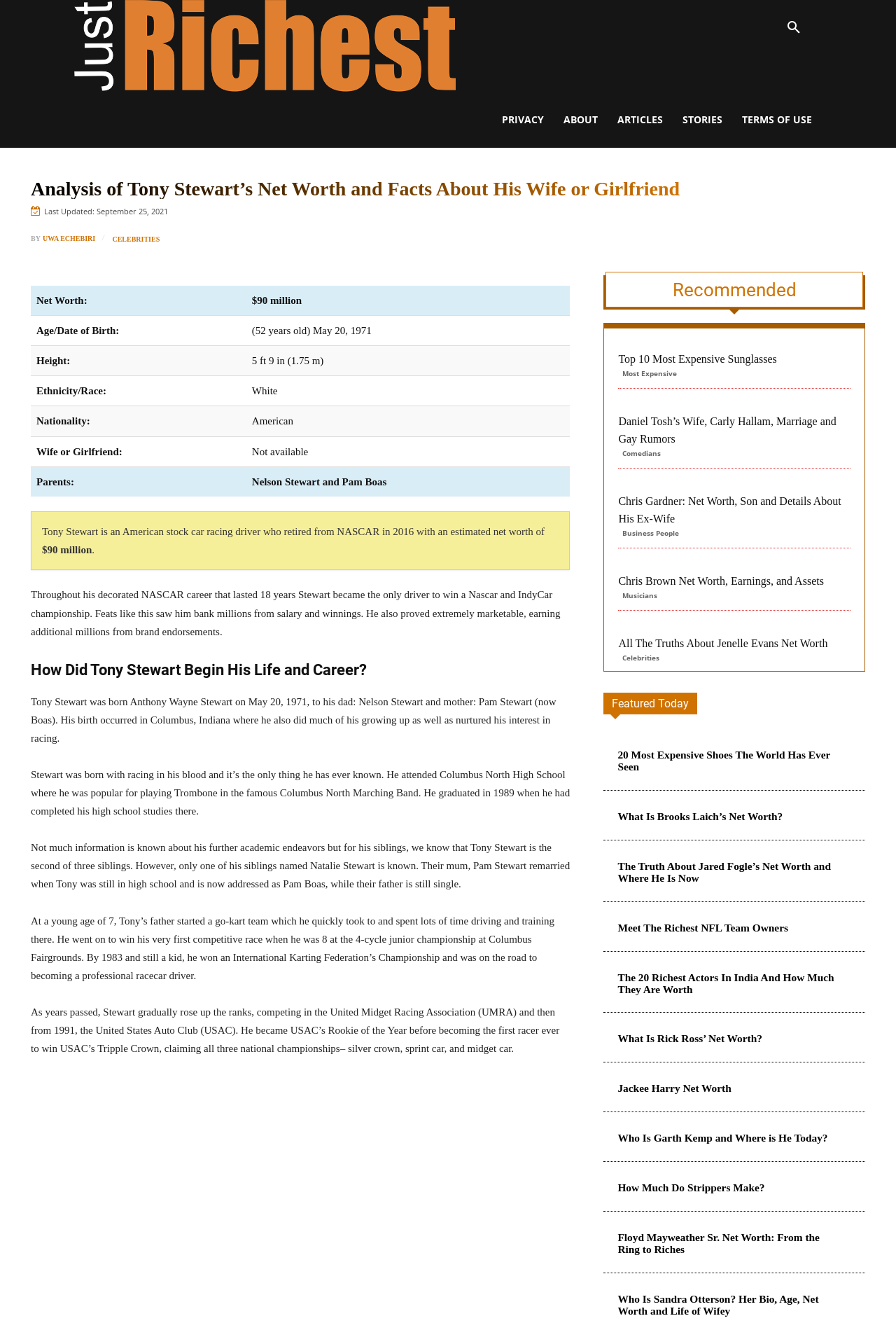Please find the bounding box coordinates of the section that needs to be clicked to achieve this instruction: "Learn about Tony Stewart's early life".

[0.034, 0.499, 0.636, 0.514]